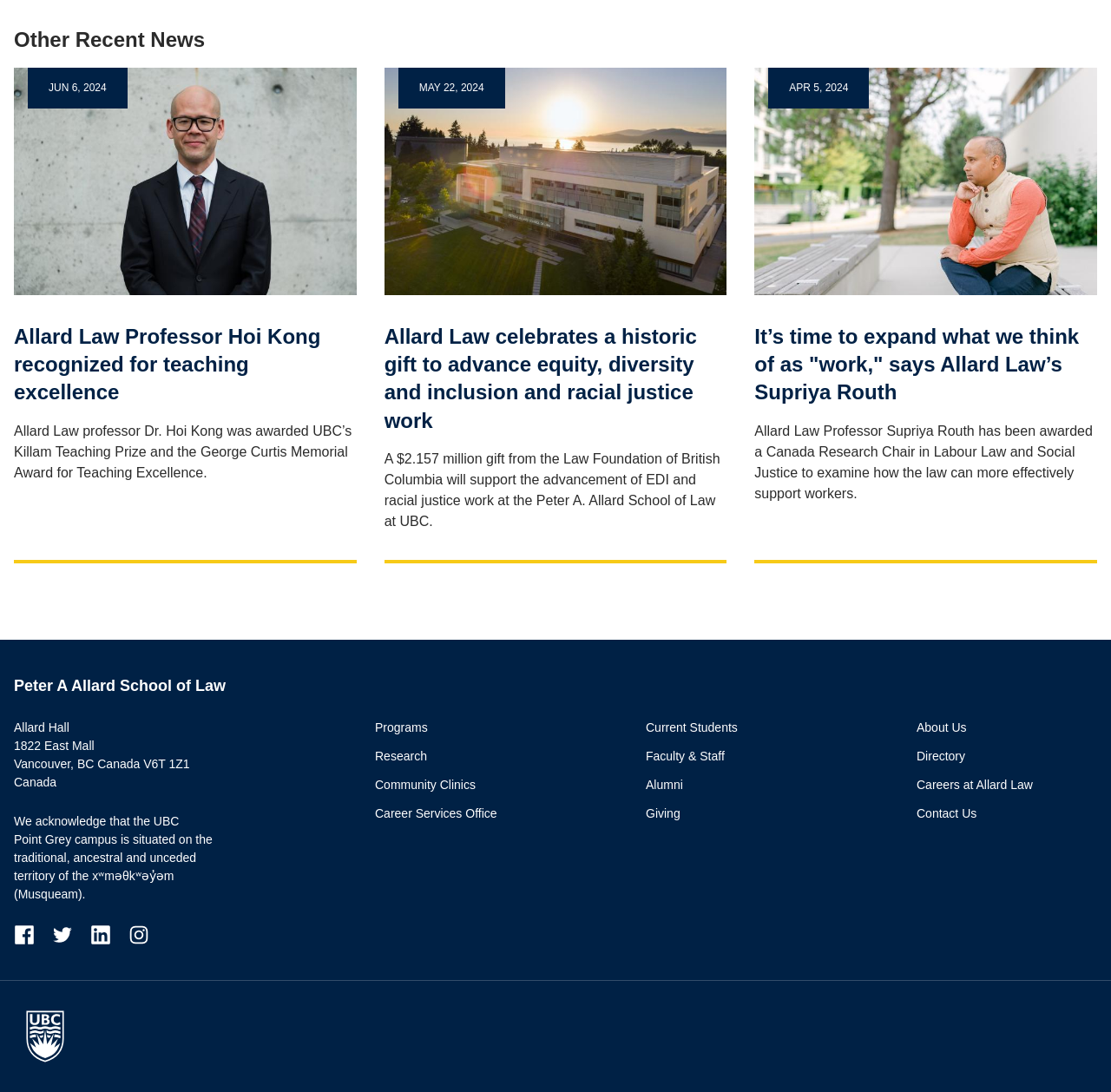Provide the bounding box coordinates of the UI element that matches the description: "Career Services Office".

[0.338, 0.737, 0.581, 0.763]